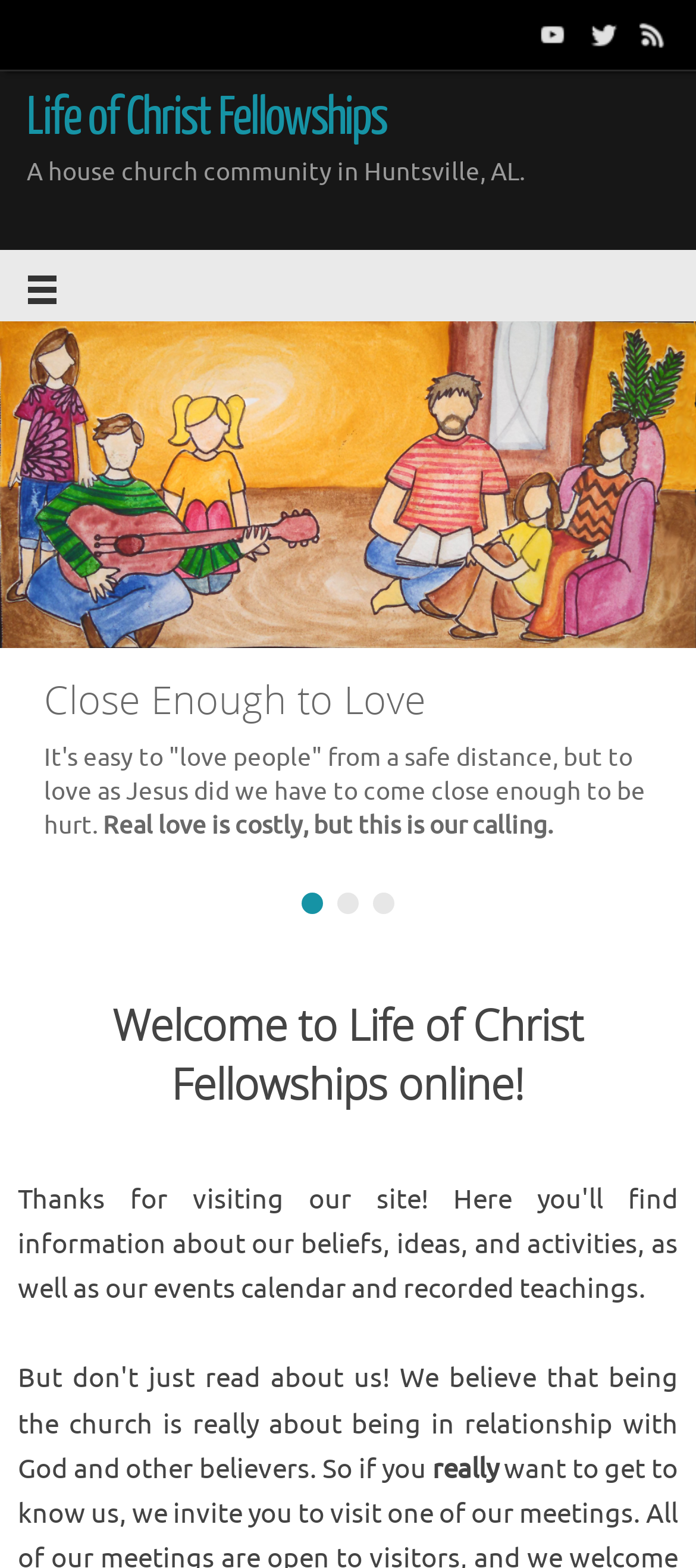Extract the main headline from the webpage and generate its text.

Life of Christ Fellowships